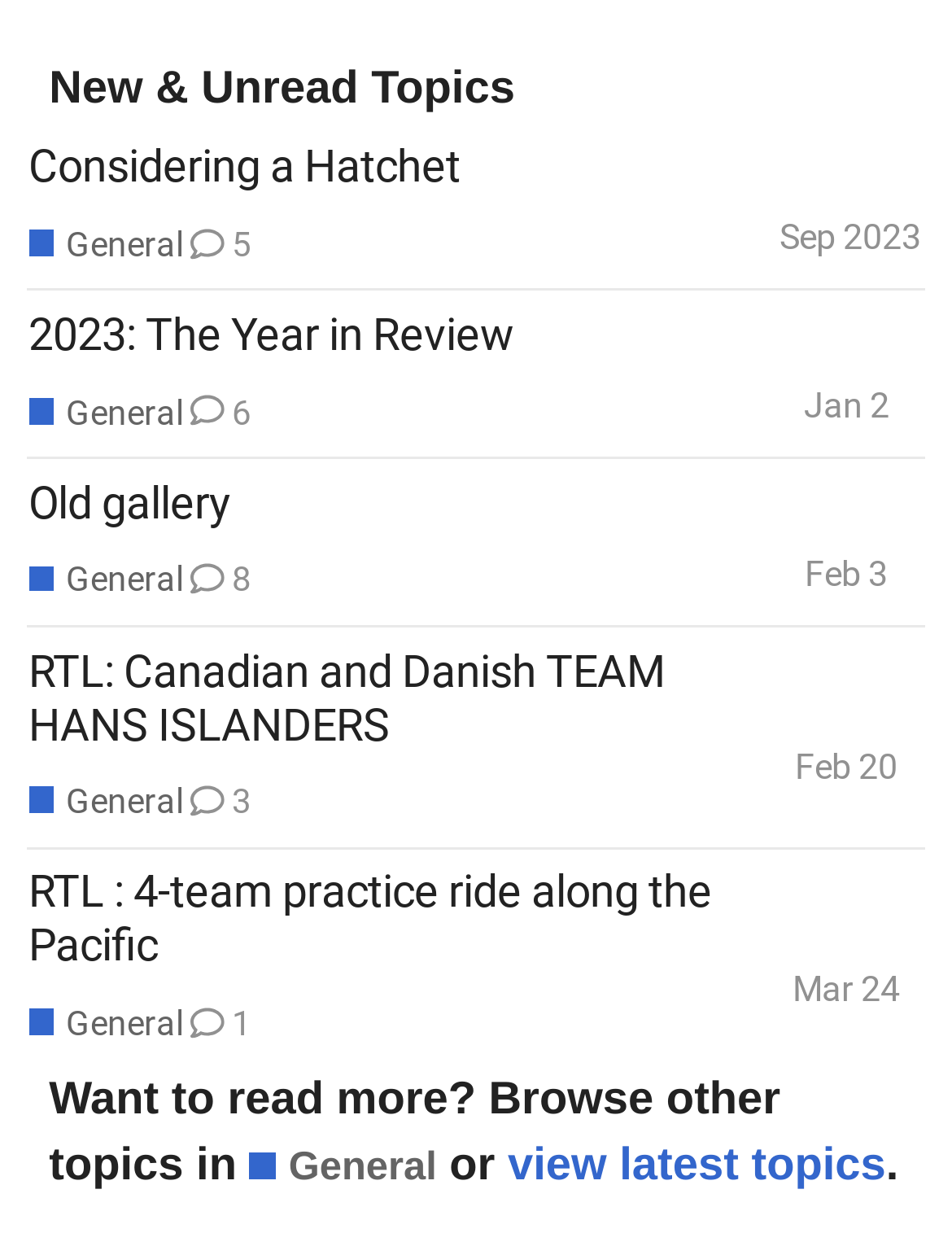How many topics are listed on this page?
From the details in the image, provide a complete and detailed answer to the question.

There are 5 rows in the table, each representing a topic, so there are 5 topics listed on this page.